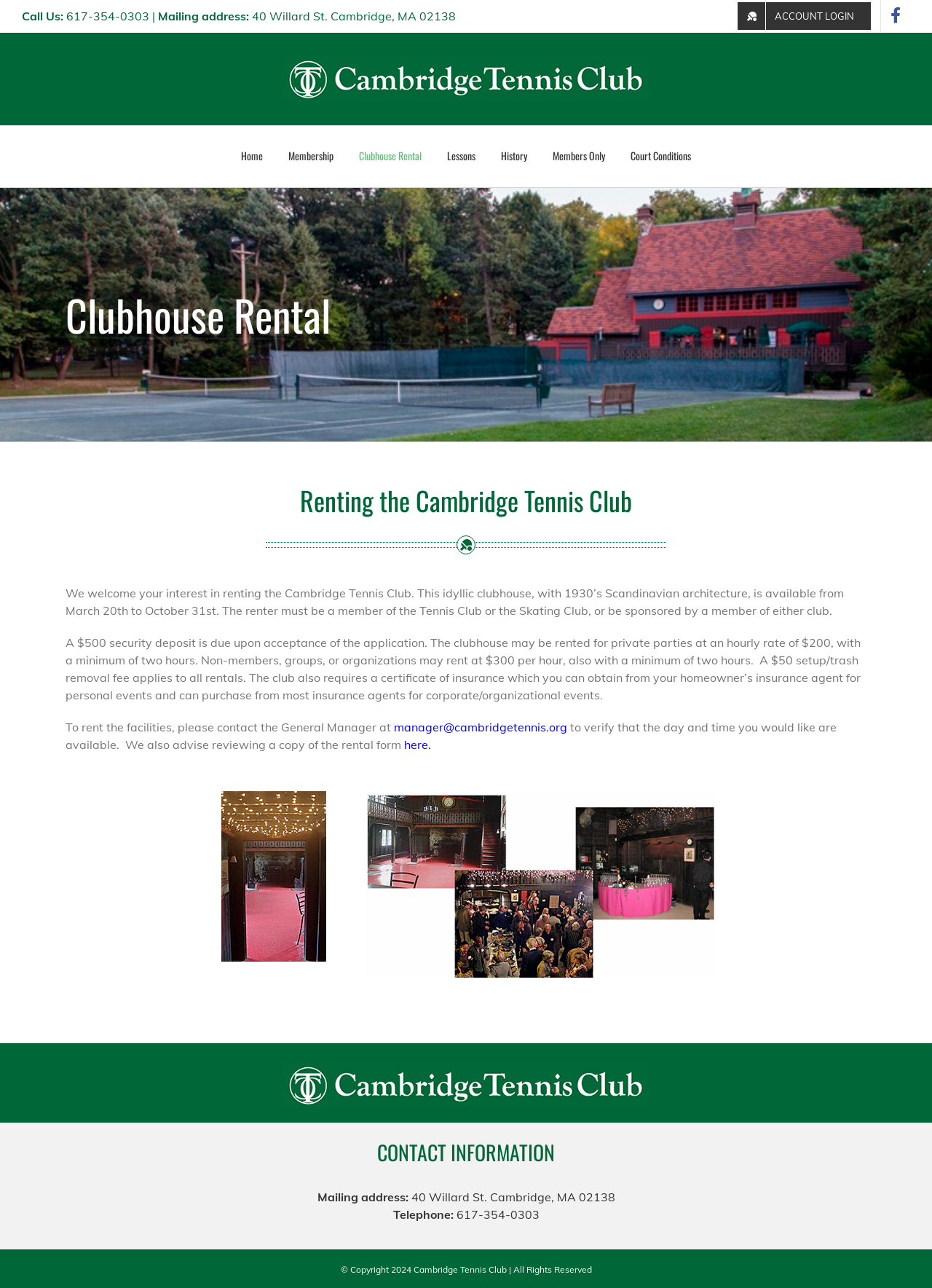Pinpoint the bounding box coordinates of the clickable element needed to complete the instruction: "Contact the General Manager". The coordinates should be provided as four float numbers between 0 and 1: [left, top, right, bottom].

[0.423, 0.559, 0.609, 0.57]